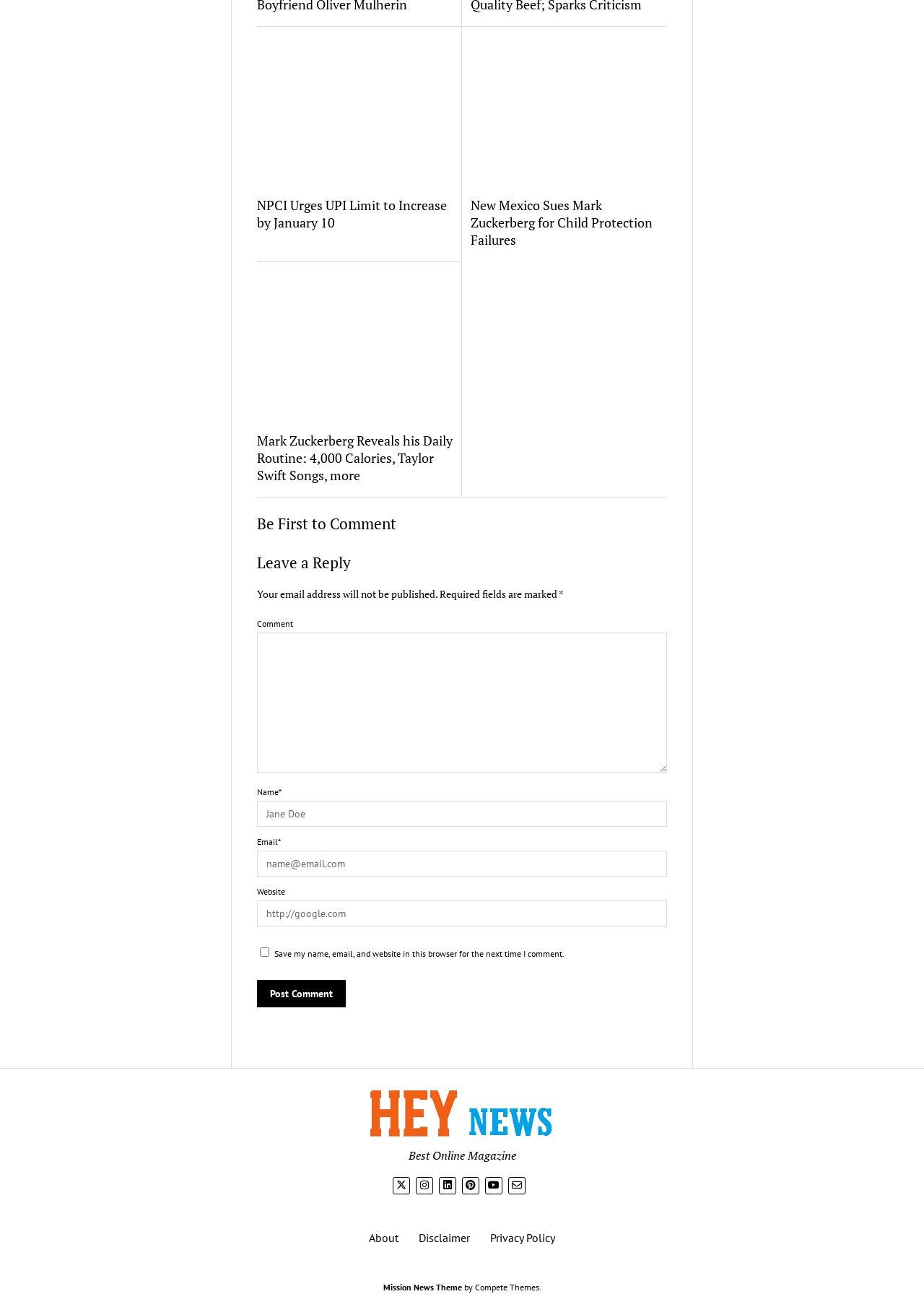What is the name of the online magazine?
Using the image, elaborate on the answer with as much detail as possible.

The online magazine's name is HeyNews, which is also the logo of the website, located at the top of the webpage.